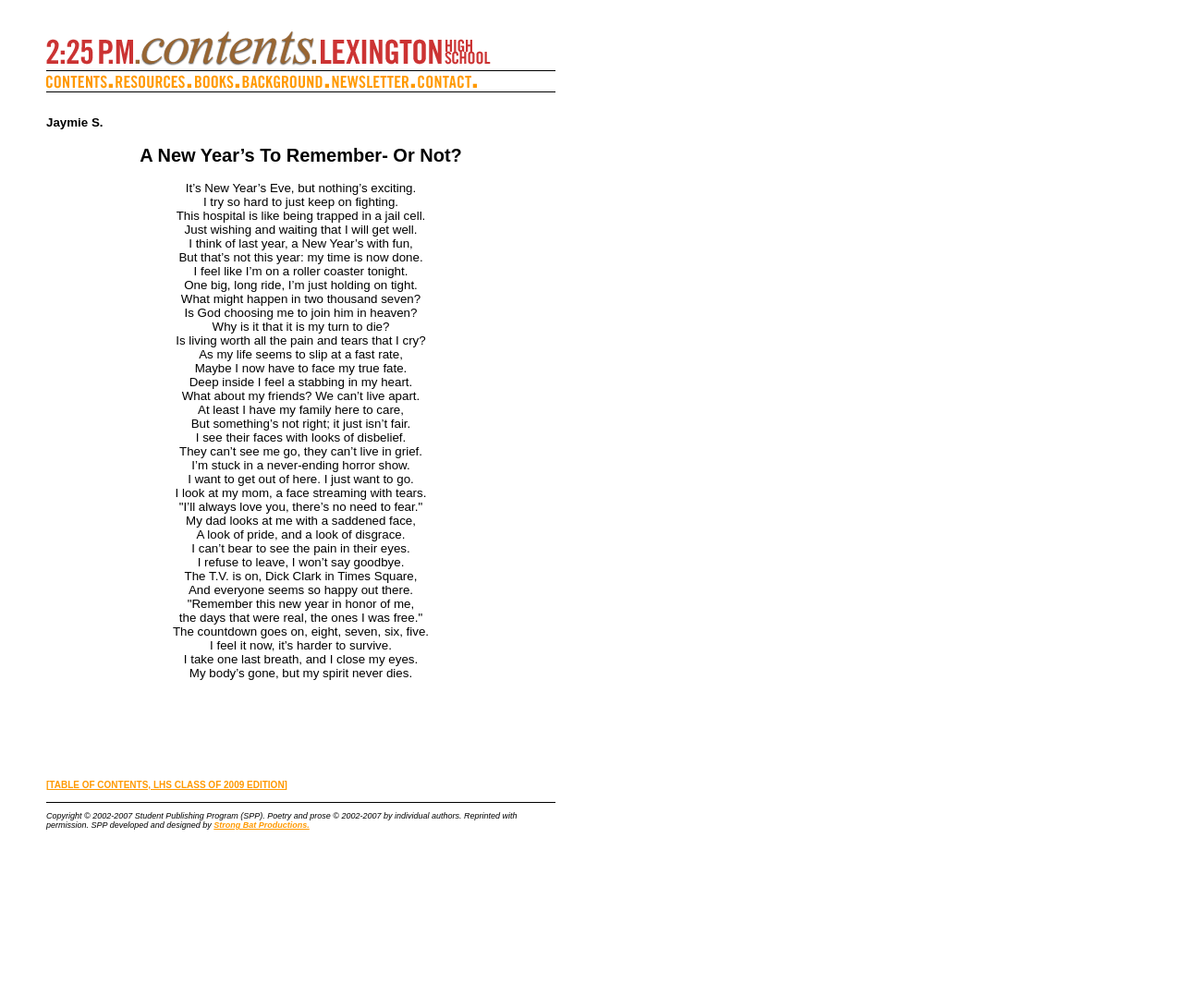Find the bounding box coordinates for the HTML element specified by: "Strong Bat Productions.".

[0.181, 0.814, 0.262, 0.823]